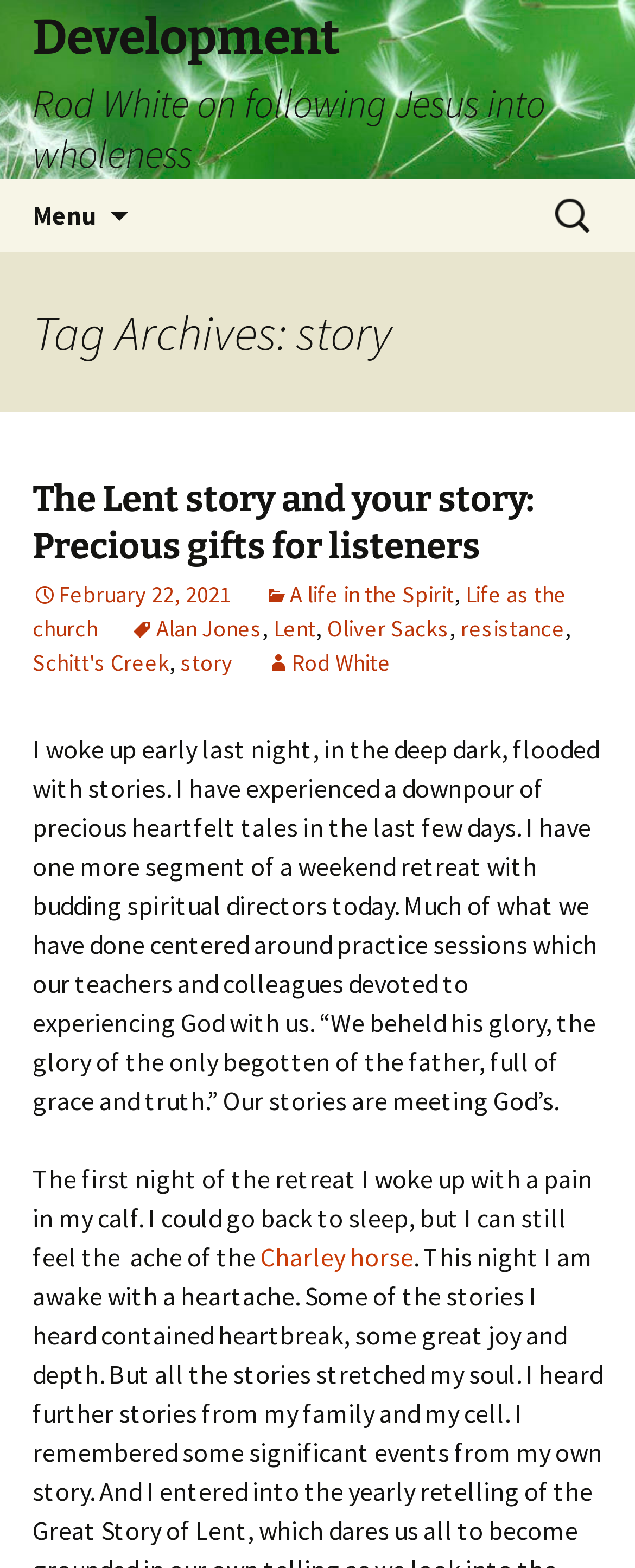Give a one-word or short phrase answer to the question: 
What is the main topic of the webpage?

story